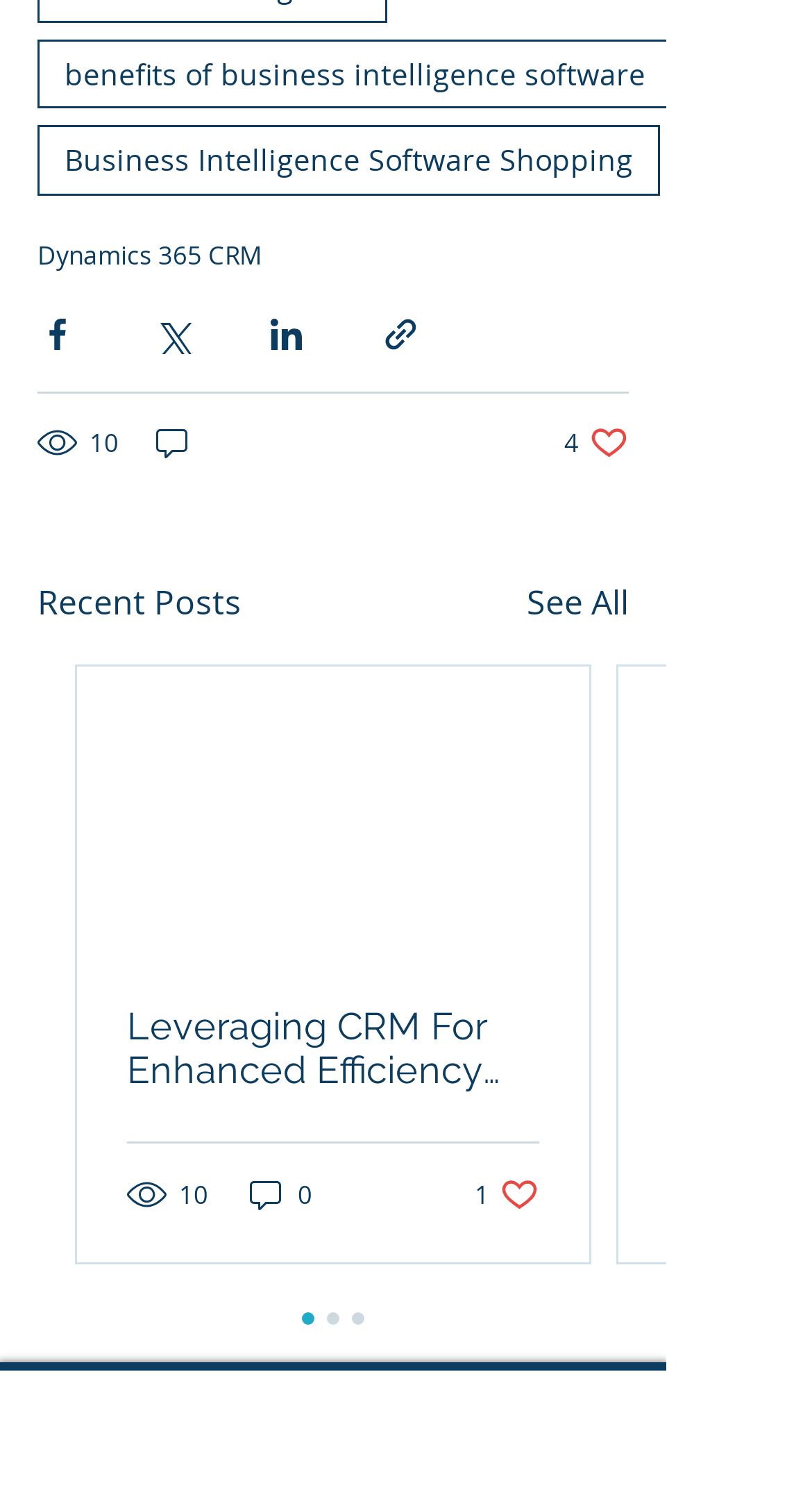Can you show the bounding box coordinates of the region to click on to complete the task described in the instruction: "View the recent posts"?

[0.046, 0.387, 0.297, 0.421]